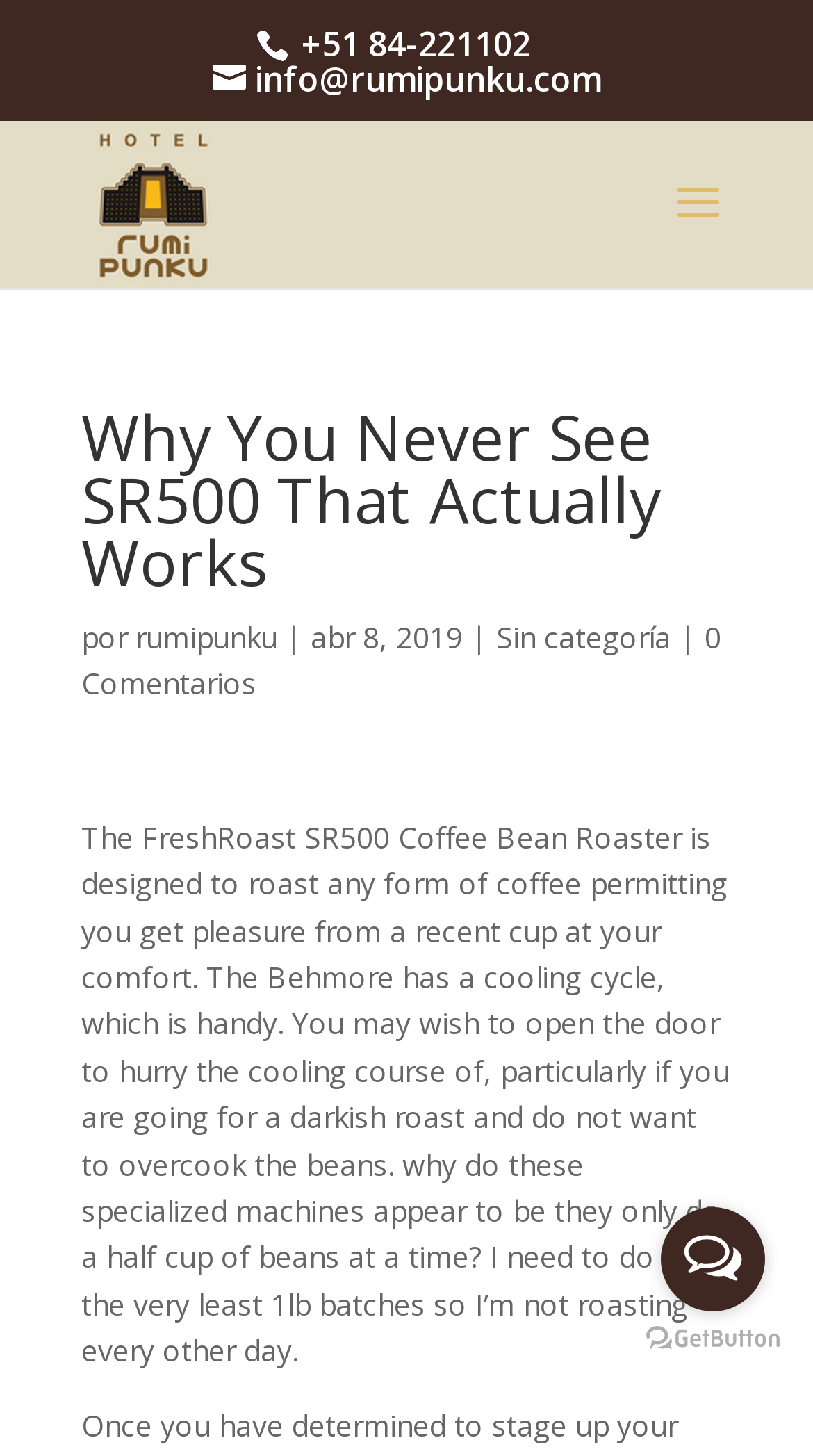Provide the bounding box coordinates in the format (top-left x, top-left y, bottom-right x, bottom-right y). All values are floating point numbers between 0 and 1. Determine the bounding box coordinate of the UI element described as: Leave a Comment

None